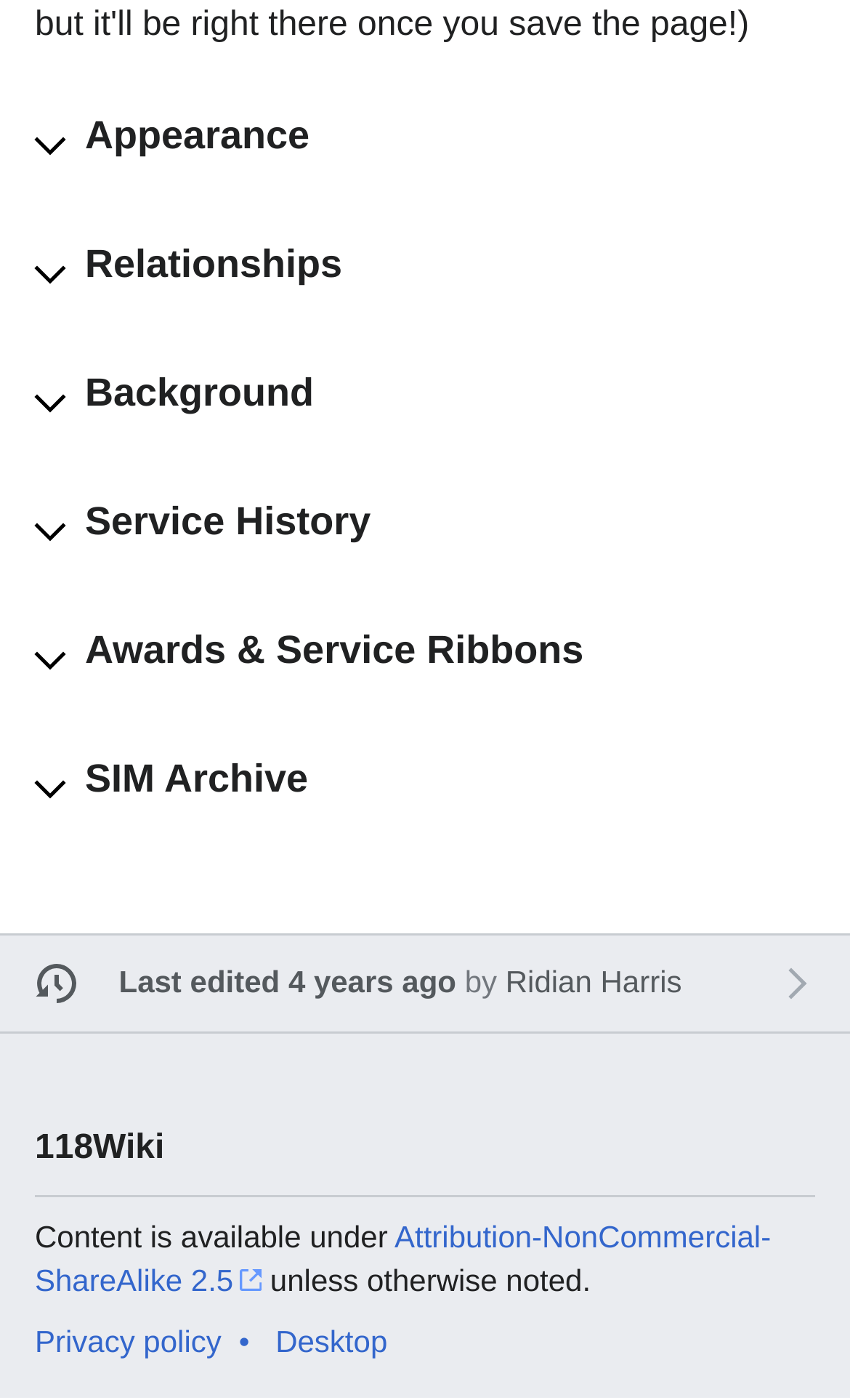Identify the bounding box coordinates of the region that should be clicked to execute the following instruction: "View the SIM Archive content".

[0.1, 0.538, 0.959, 0.588]